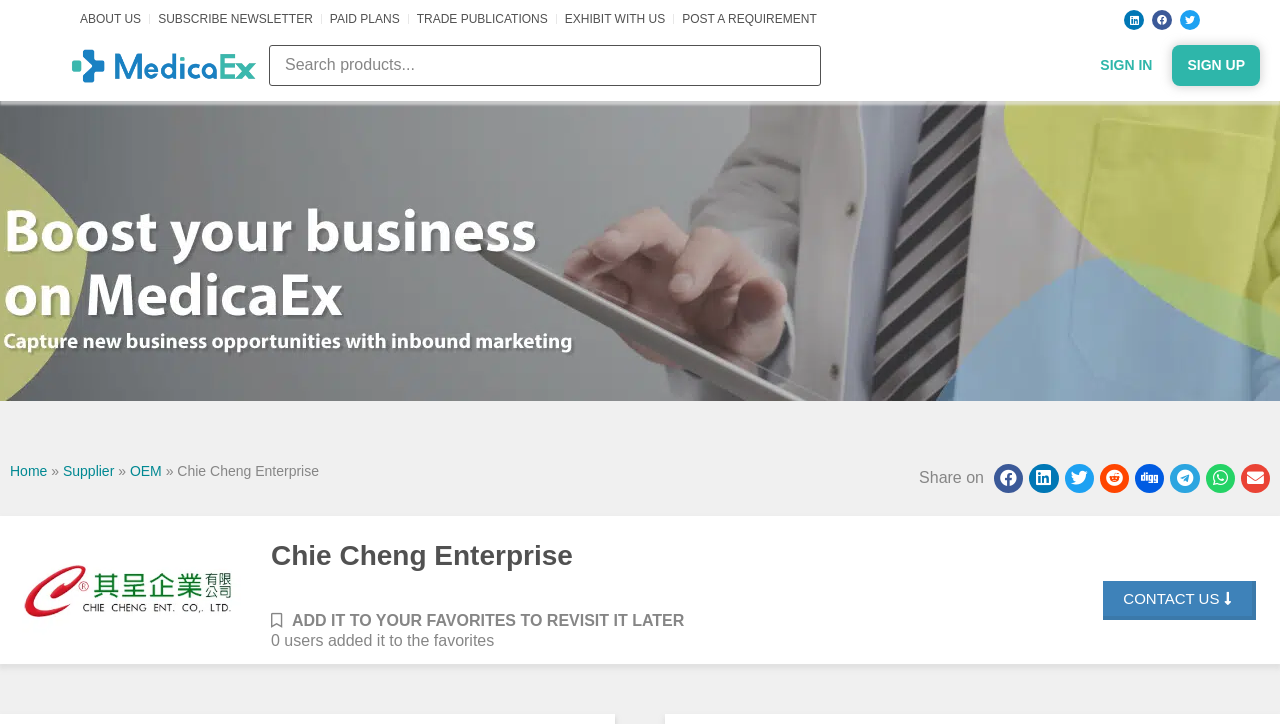Based on the provided description, "Sign in", find the bounding box of the corresponding UI element in the screenshot.

[0.86, 0.076, 0.9, 0.105]